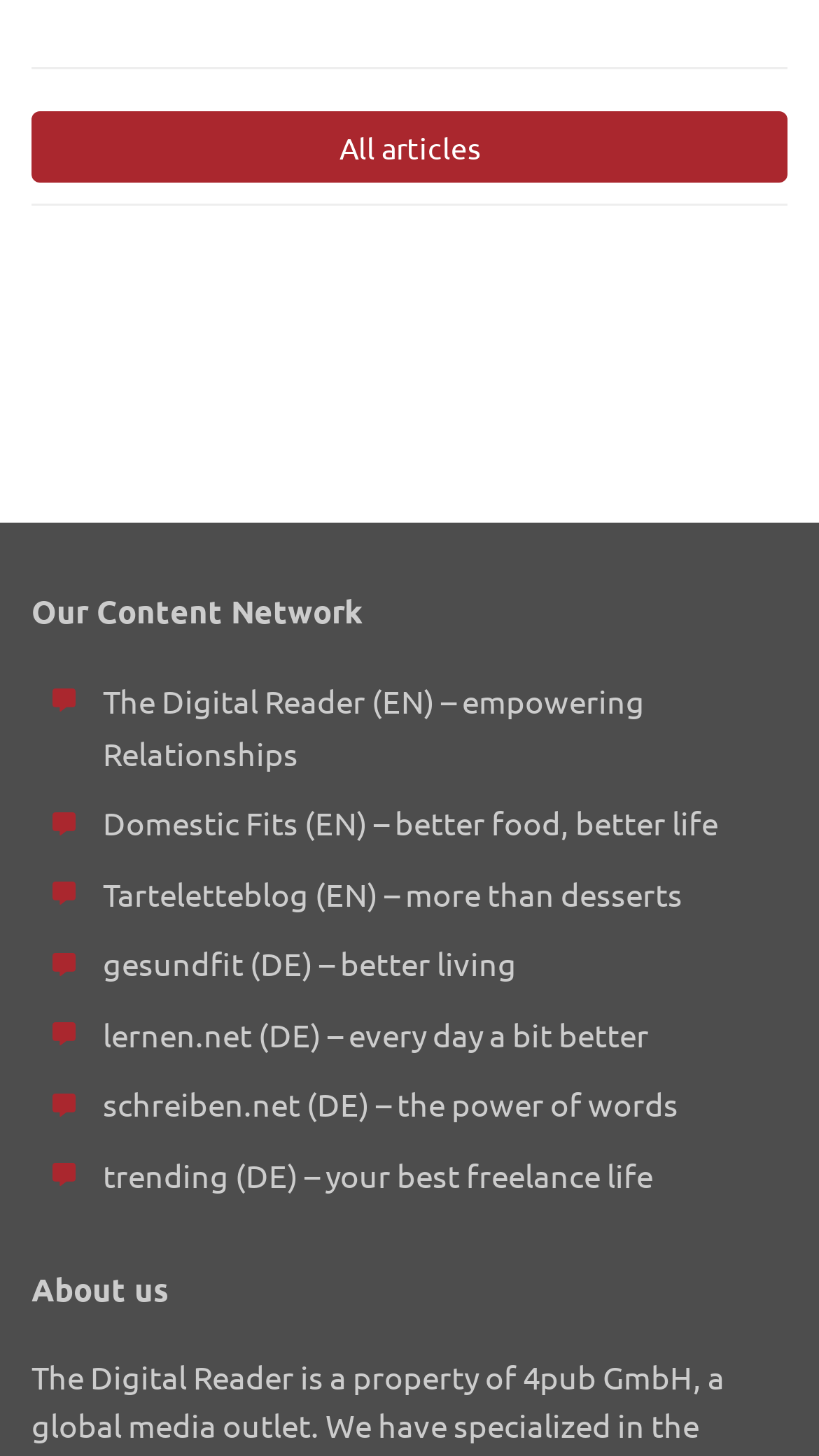What is the last link on the webpage?
Please give a detailed answer to the question using the information shown in the image.

The last link on the webpage is 'trending' which is located at the bottom of the 'Our Content Network' section with a bounding box coordinate of [0.126, 0.792, 0.279, 0.82].